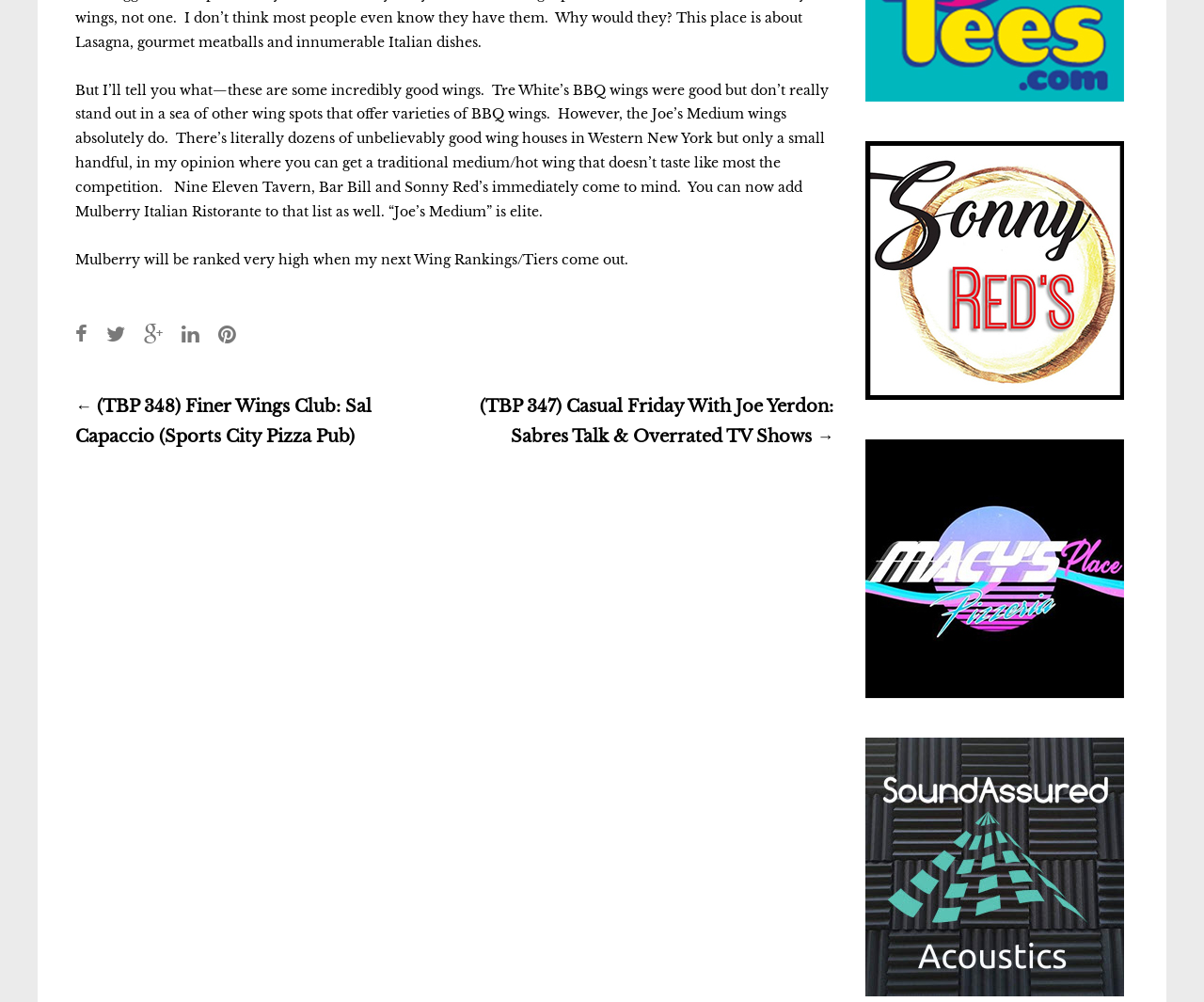Specify the bounding box coordinates for the region that must be clicked to perform the given instruction: "Click the previous post link".

[0.062, 0.396, 0.309, 0.446]